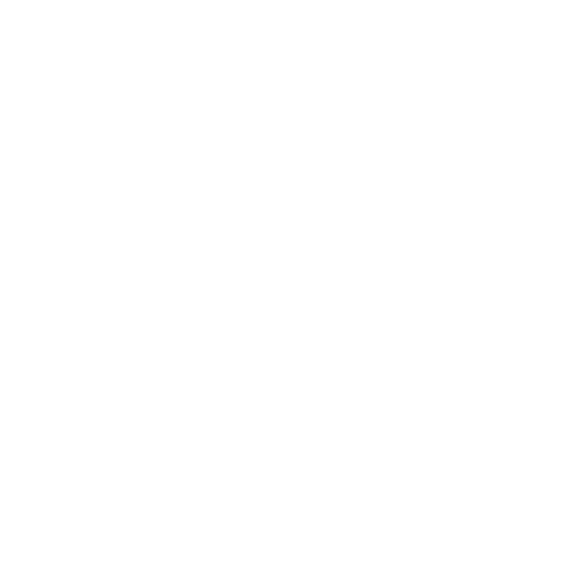Describe all the elements in the image with great detail.

The image presents a beautifully crafted visual representation, symbolizing the idea that sometimes images communicate more effectively than words. This is highlighted in the context of a section titled "Pictures Sometimes Speak Louder than Words," suggesting a focus on the importance of visual elements in education and engagement. The accompanying text emphasizes the role of well-designed environments, implying that images like this enhance the learning experience and the overall atmosphere in settings such as schools. The educational institution aims to capture the attention and imagination of their audience, illustrating their commitment to maintaining an enriched learning environment.